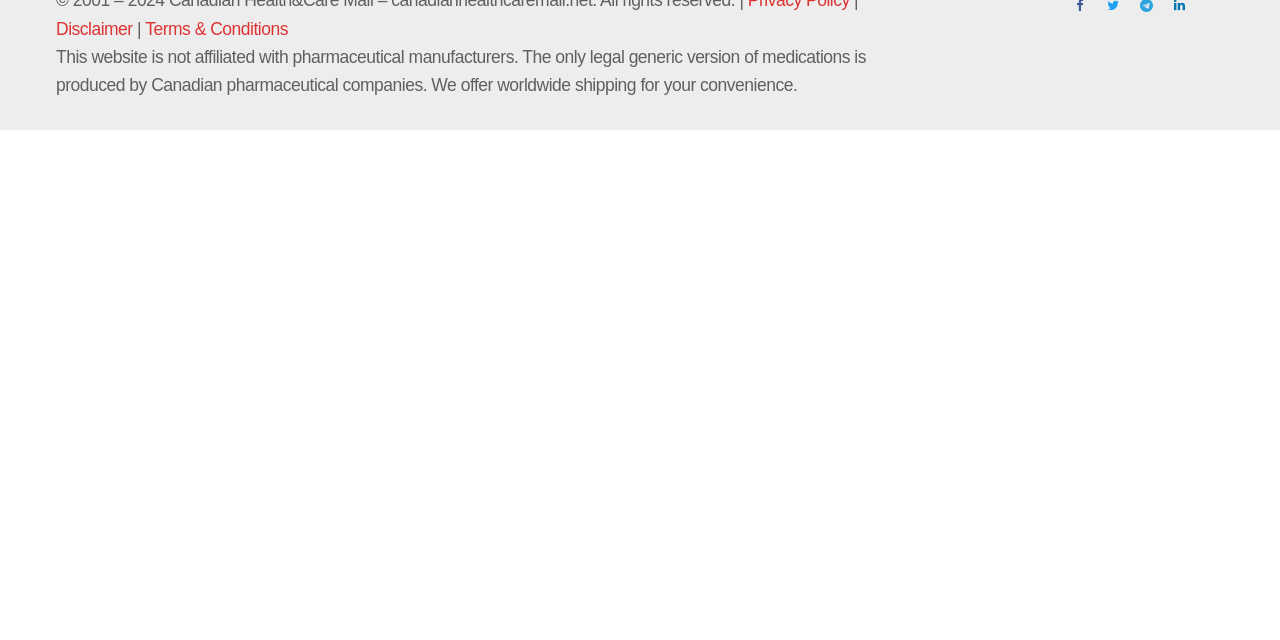Bounding box coordinates are specified in the format (top-left x, top-left y, bottom-right x, bottom-right y). All values are floating point numbers bounded between 0 and 1. Please provide the bounding box coordinate of the region this sentence describes: aria-label="Pause story"

None